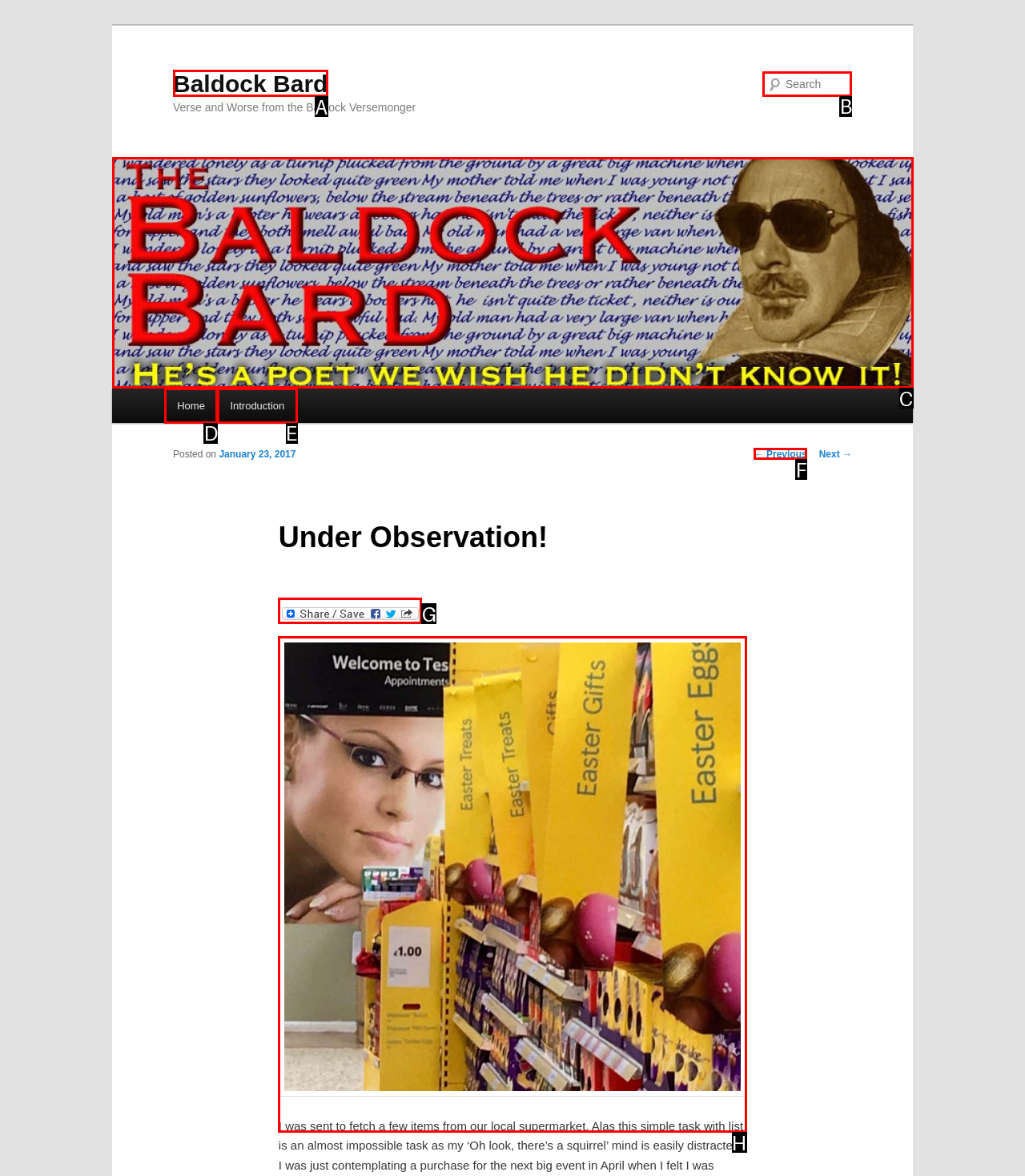Indicate which HTML element you need to click to complete the task: search for something. Provide the letter of the selected option directly.

B